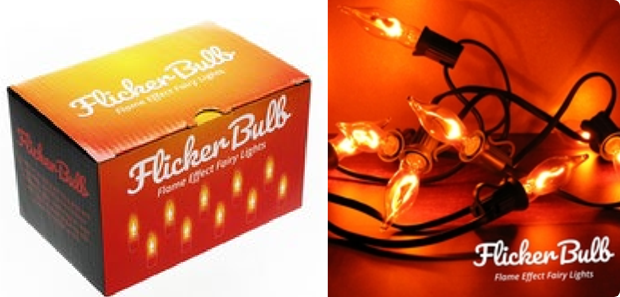Generate an elaborate caption that covers all aspects of the image.

The image features a prominent product packaging and a display of "Flicker Bulb" flame effect fairy lights. The box, designed in vibrant shades of red and orange, showcases the brand name "Flicker Bulb" in elegant white lettering. Alongside the box, several lights are displayed, illuminating in warm amber tones that mimic flickering flames, suggesting a cozy and festive atmosphere perfect for holiday decorations. 

The context of this imagery is highlighted by a recent safety announcement regarding the recall of these specific lights due to a risk of electric shock. It emphasizes the importance of consumer awareness regarding safety standards, stressing that the bulb casing may have a live connection, which poses serious risks when handled improperly. This warning acts as a reminder for users to check the safety compliance of their Christmas lighting.